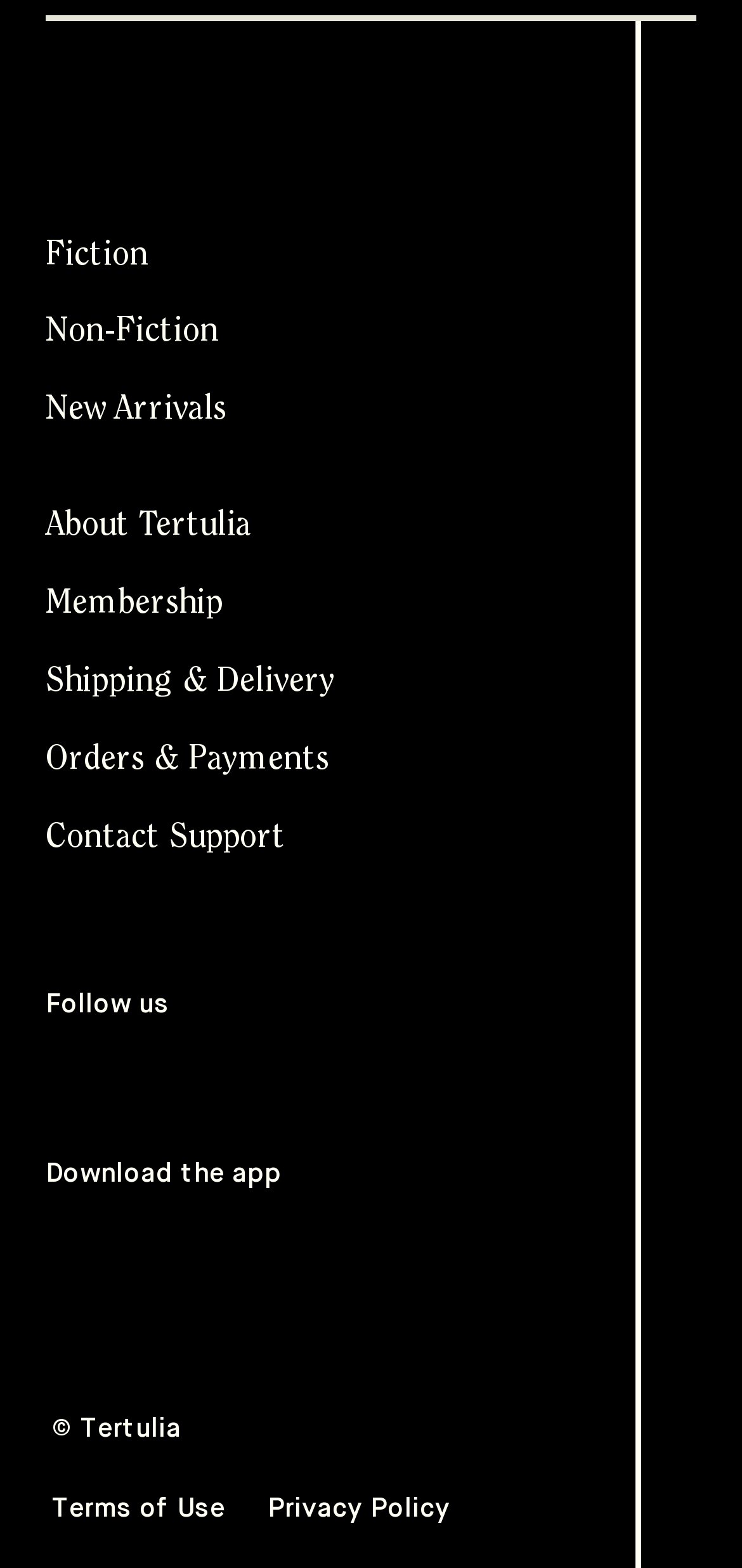Determine the bounding box coordinates of the clickable area required to perform the following instruction: "Go to Fiction page". The coordinates should be represented as four float numbers between 0 and 1: [left, top, right, bottom].

[0.021, 0.137, 0.615, 0.187]